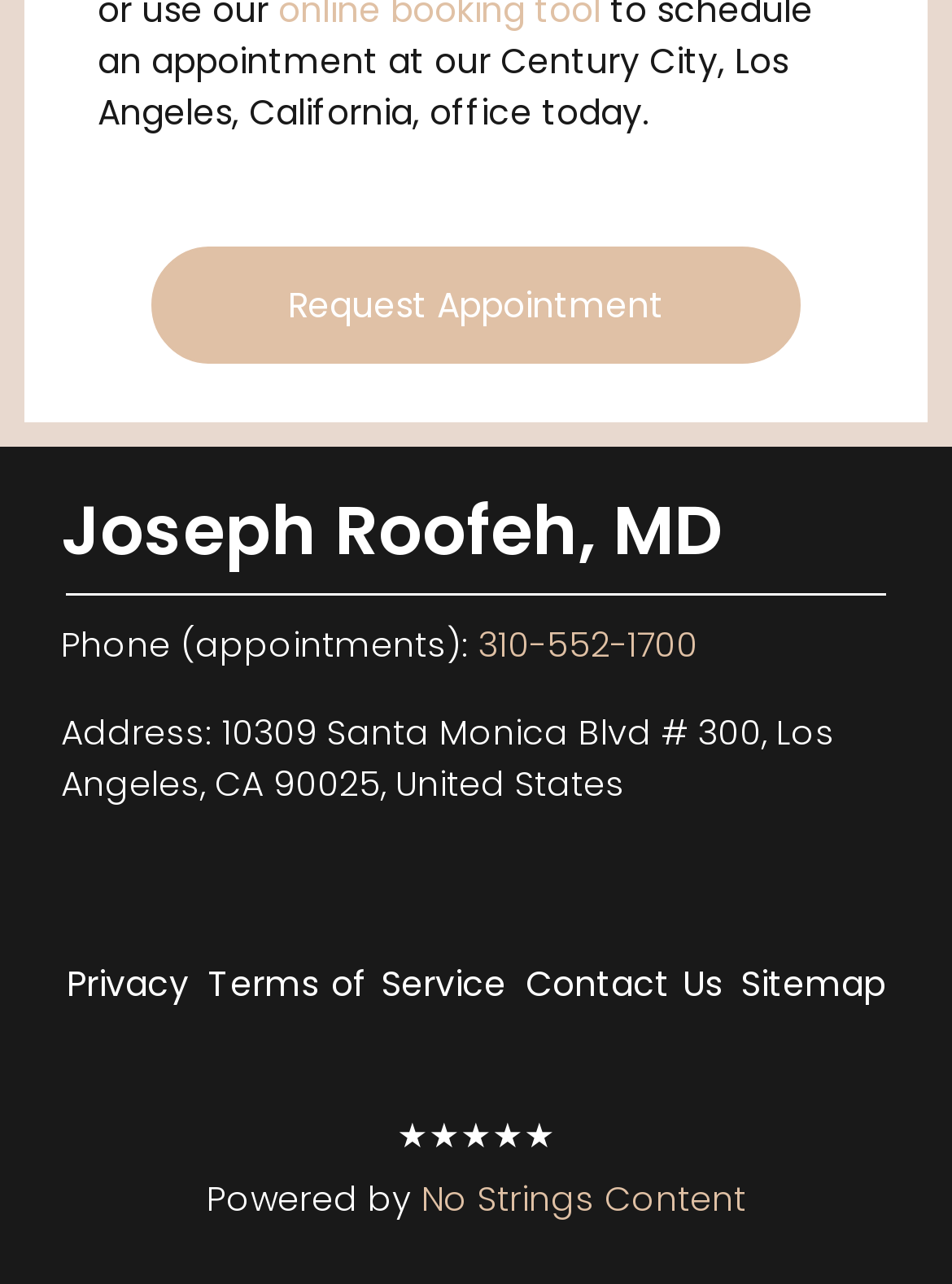Respond with a single word or short phrase to the following question: 
How many stars does the doctor have?

5